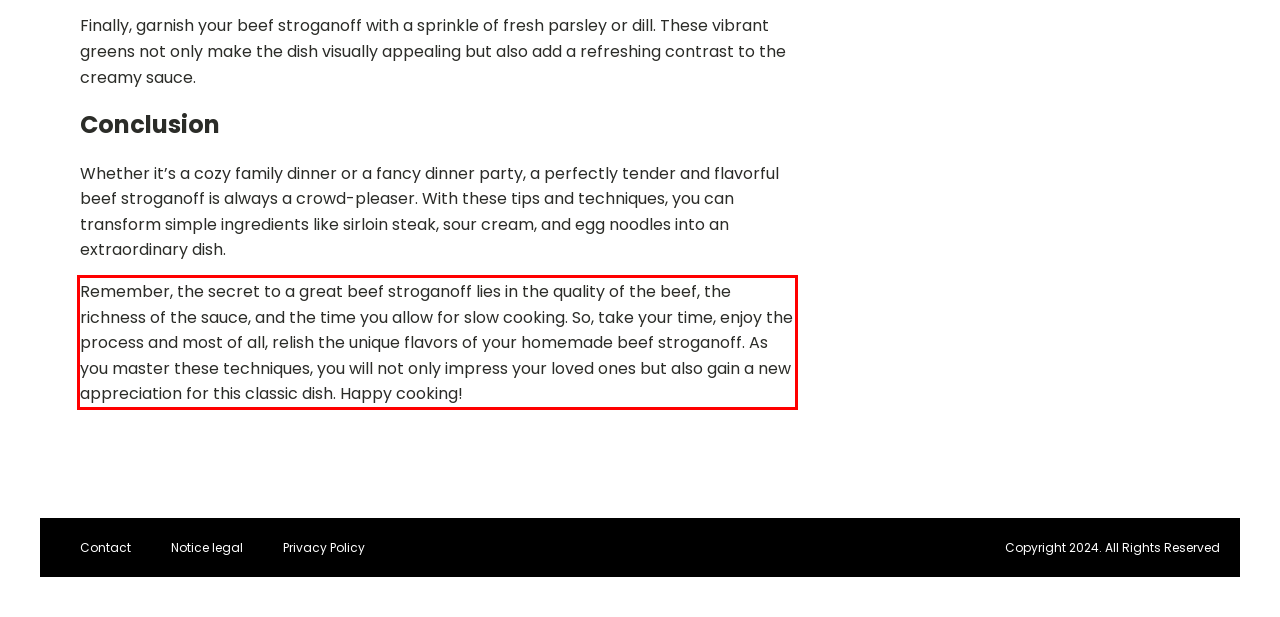With the provided screenshot of a webpage, locate the red bounding box and perform OCR to extract the text content inside it.

Remember, the secret to a great beef stroganoff lies in the quality of the beef, the richness of the sauce, and the time you allow for slow cooking. So, take your time, enjoy the process and most of all, relish the unique flavors of your homemade beef stroganoff. As you master these techniques, you will not only impress your loved ones but also gain a new appreciation for this classic dish. Happy cooking!